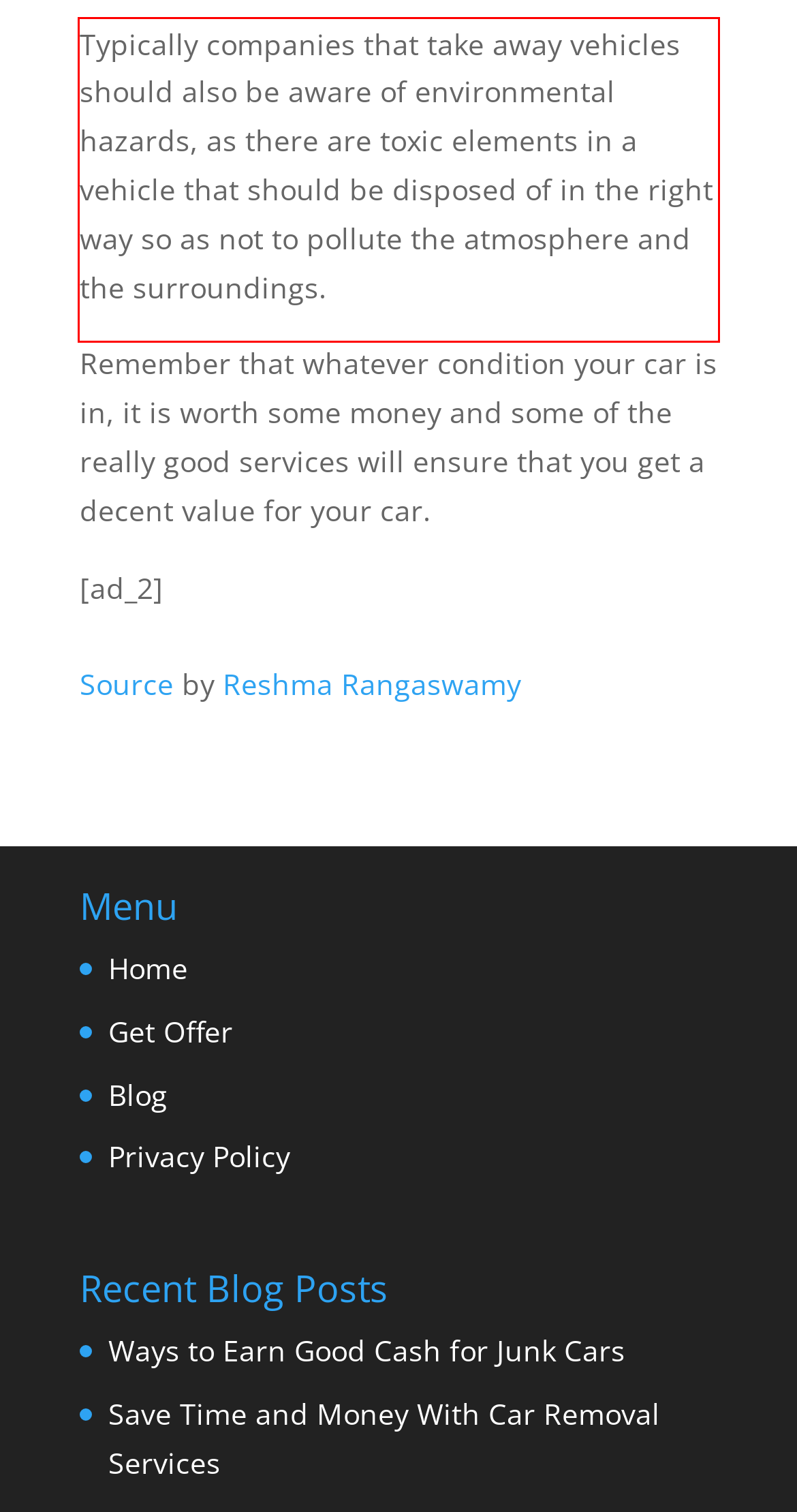You are provided with a screenshot of a webpage that includes a red bounding box. Extract and generate the text content found within the red bounding box.

Typically companies that take away vehicles should also be aware of environmental hazards, as there are toxic elements in a vehicle that should be disposed of in the right way so as not to pollute the atmosphere and the surroundings.